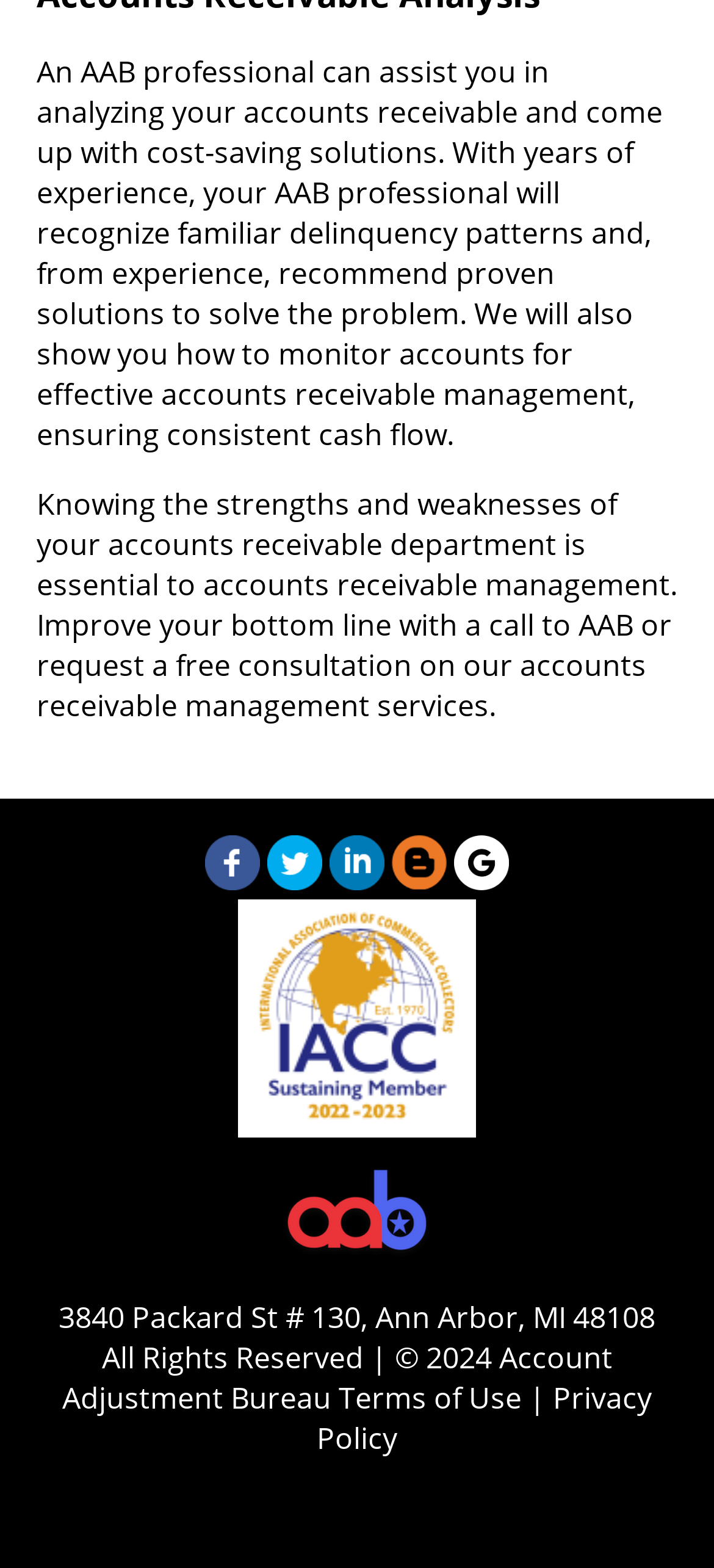What is the copyright year mentioned on the webpage?
Refer to the image and give a detailed answer to the query.

The copyright year is mentioned in the StaticText element with ID 35, which states 'All Rights Reserved | © 2024 Account Adjustment Bureau'.